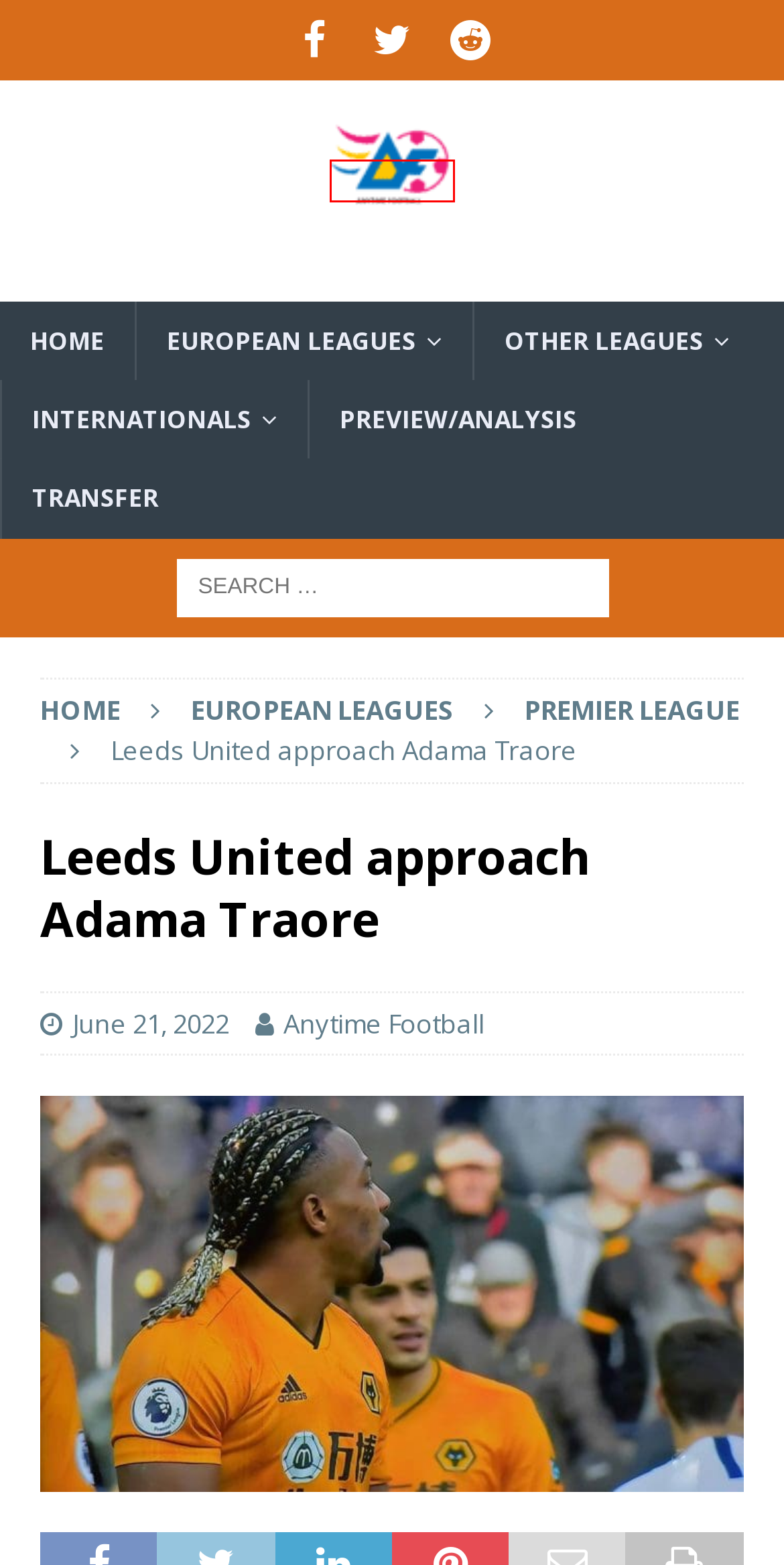You have a screenshot of a webpage with a red bounding box around an element. Choose the best matching webpage description that would appear after clicking the highlighted element. Here are the candidates:
A. June 2022 - Anytime Football
B. Internationals Archives - Anytime Football
C. Preview/Analysis Archives - Anytime Football
D. Transfer Anytime Football
E. Anytime Football, Author at Anytime Football %
F. Home  - Anytime Football
G. Other Leagues Archives - Anytime Football
H. European Leagues Archives - Anytime Football

F